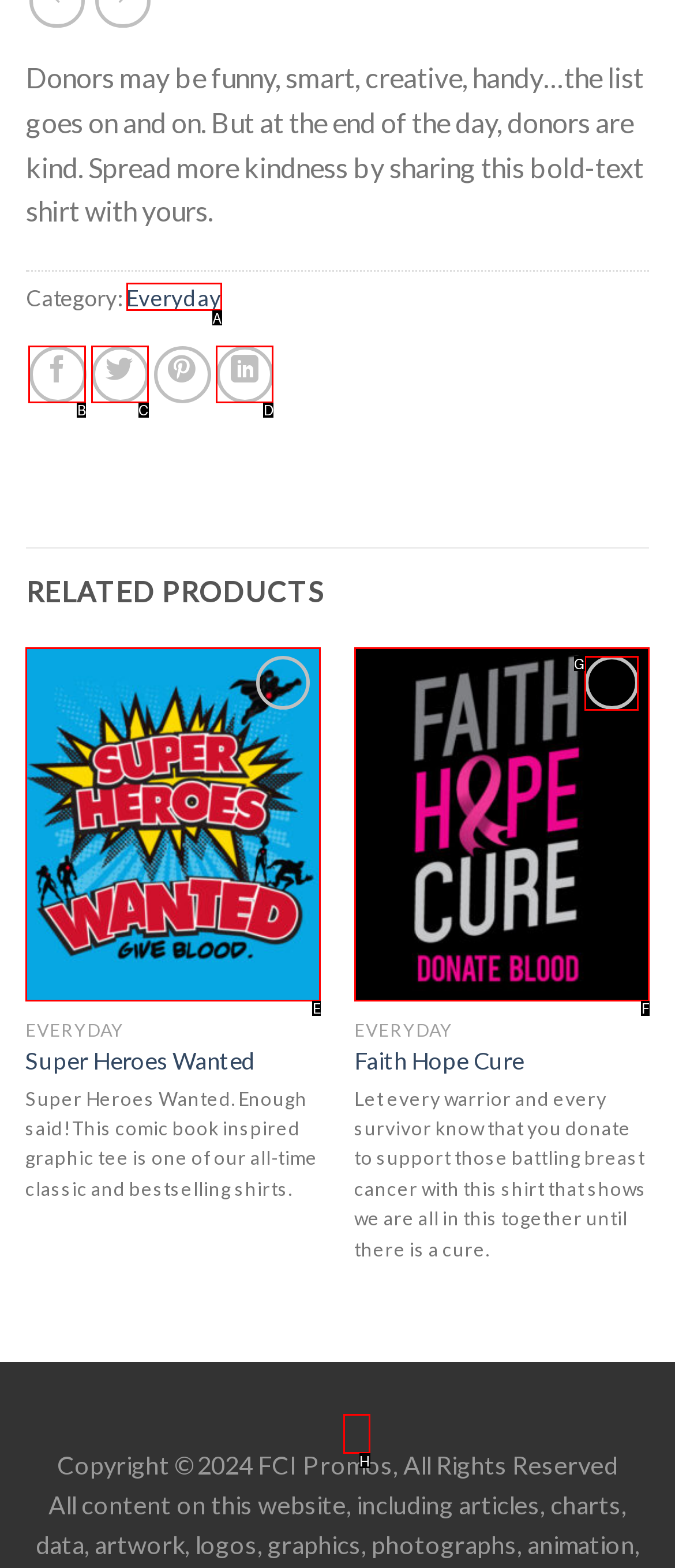Select the letter of the UI element you need to click to complete this task: Follow on Instagram.

H